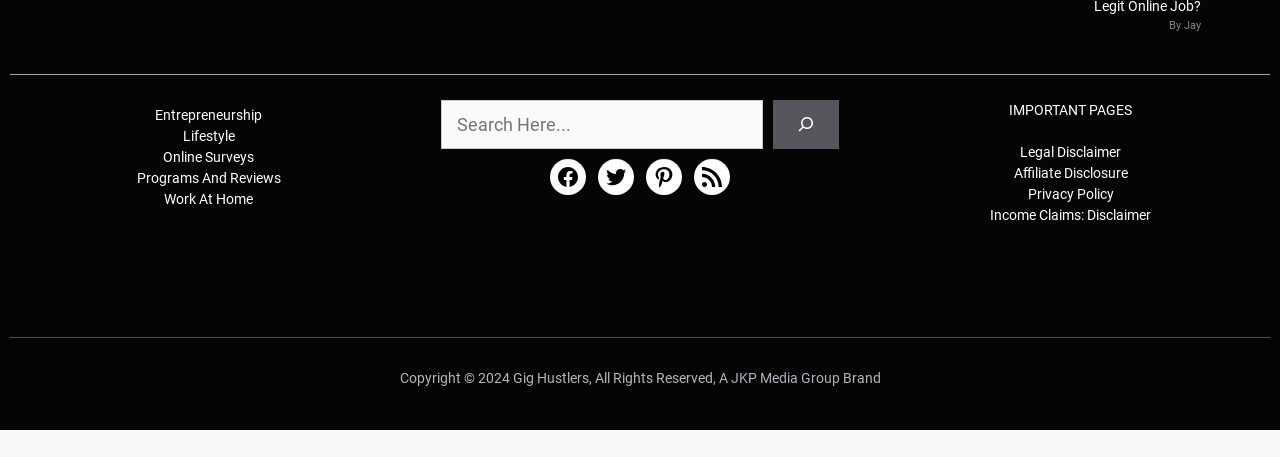Using the information from the screenshot, answer the following question thoroughly:
What is the year of copyright?

The year of copyright is mentioned at the bottom of the webpage, where it says 'Copyright © 2024 Gig Hustlers, All Rights Reserved'.